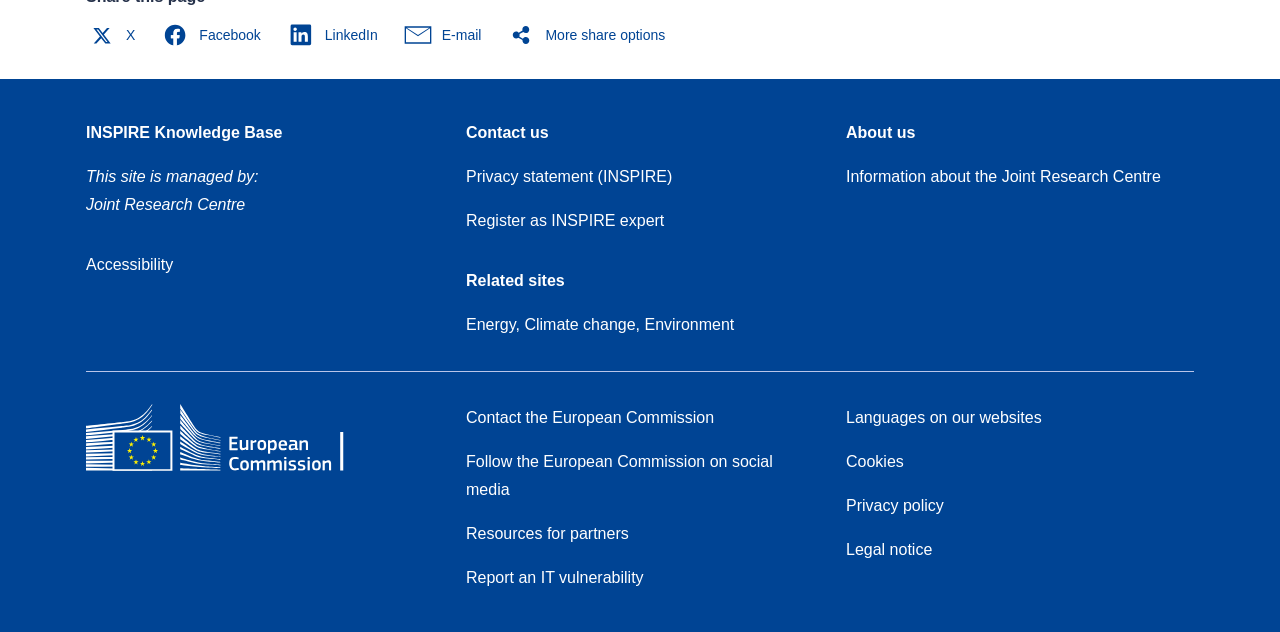Could you provide the bounding box coordinates for the portion of the screen to click to complete this instruction: "Contact the European Commission"?

[0.364, 0.648, 0.558, 0.675]